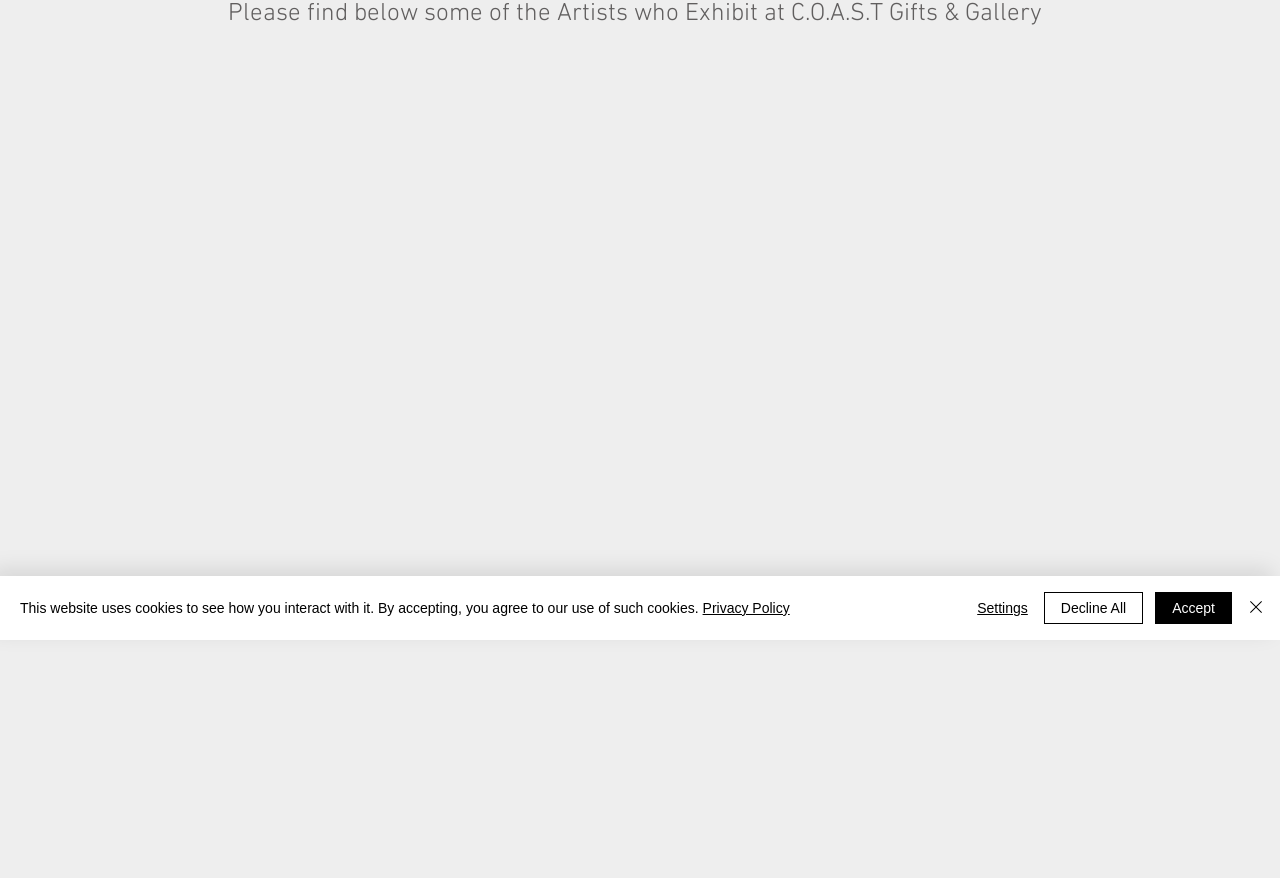Provide the bounding box coordinates for the UI element described in this sentence: "Global Football". The coordinates should be four float values between 0 and 1, i.e., [left, top, right, bottom].

None